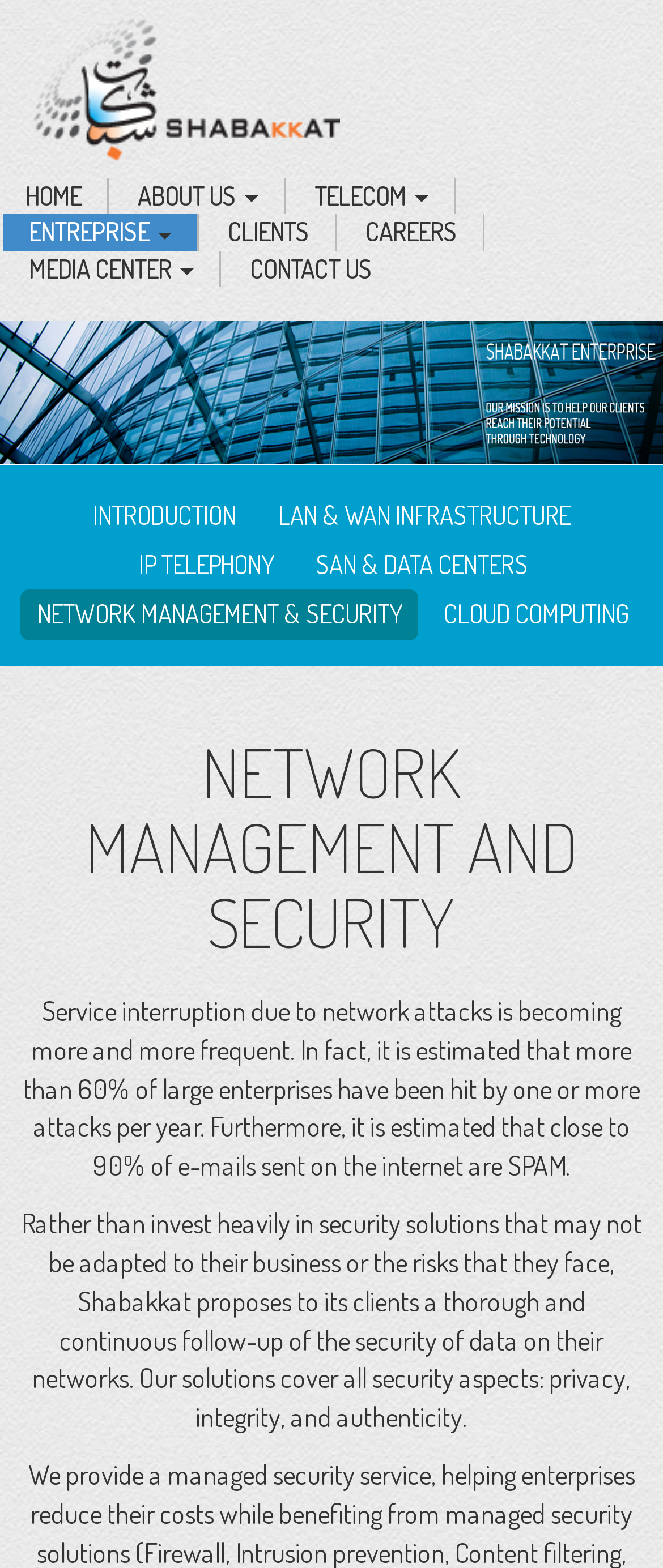Your task is to extract the text of the main heading from the webpage.

NETWORK MANAGEMENT AND SECURITY